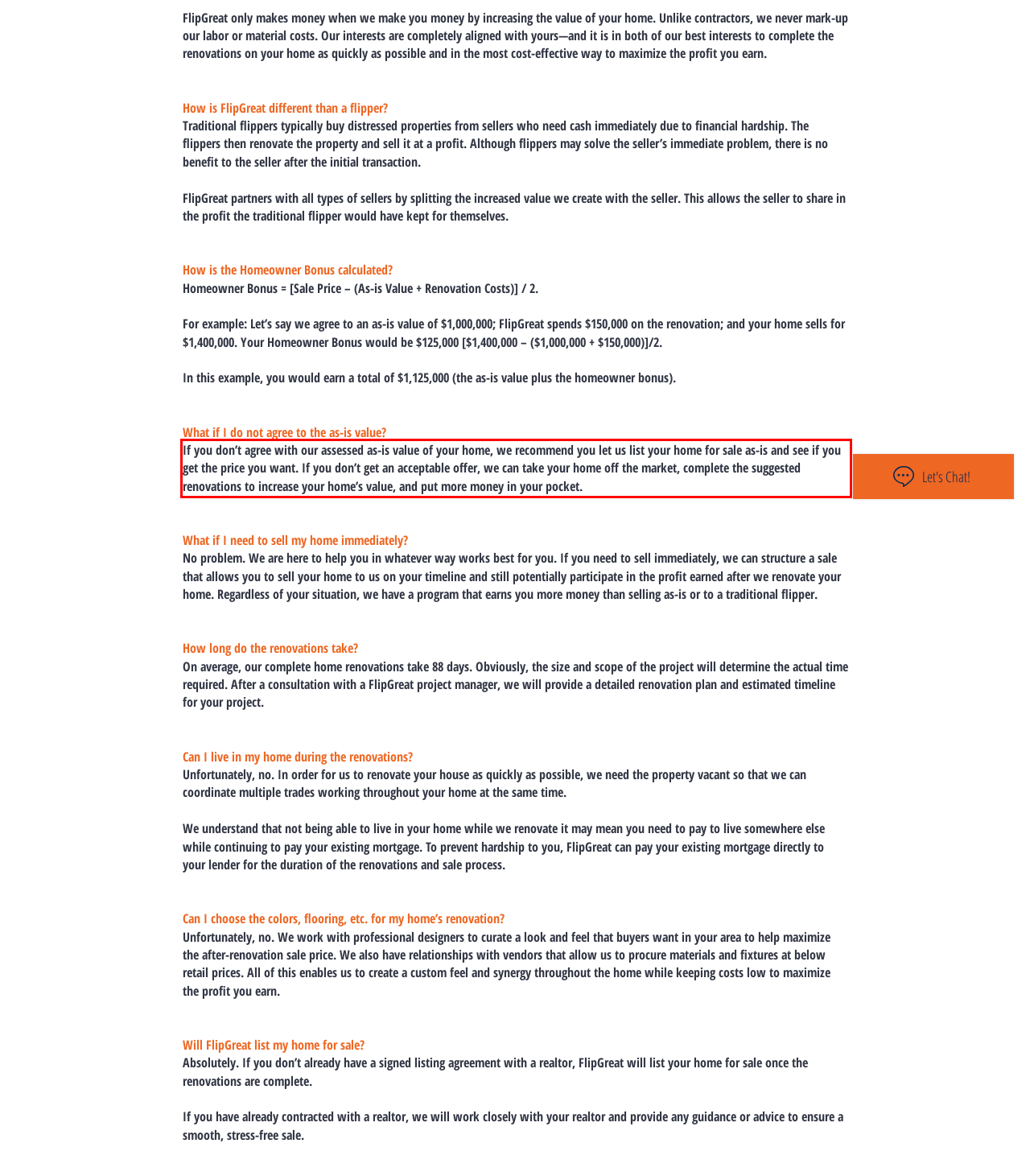Using the provided webpage screenshot, identify and read the text within the red rectangle bounding box.

If you don’t agree with our assessed as-is value of your home, we recommend you let us list your home for sale as-is and see if you get the price you want. If you don’t get an acceptable offer, we can take your home off the market, complete the suggested renovations to increase your home’s value, and put more money in your pocket.